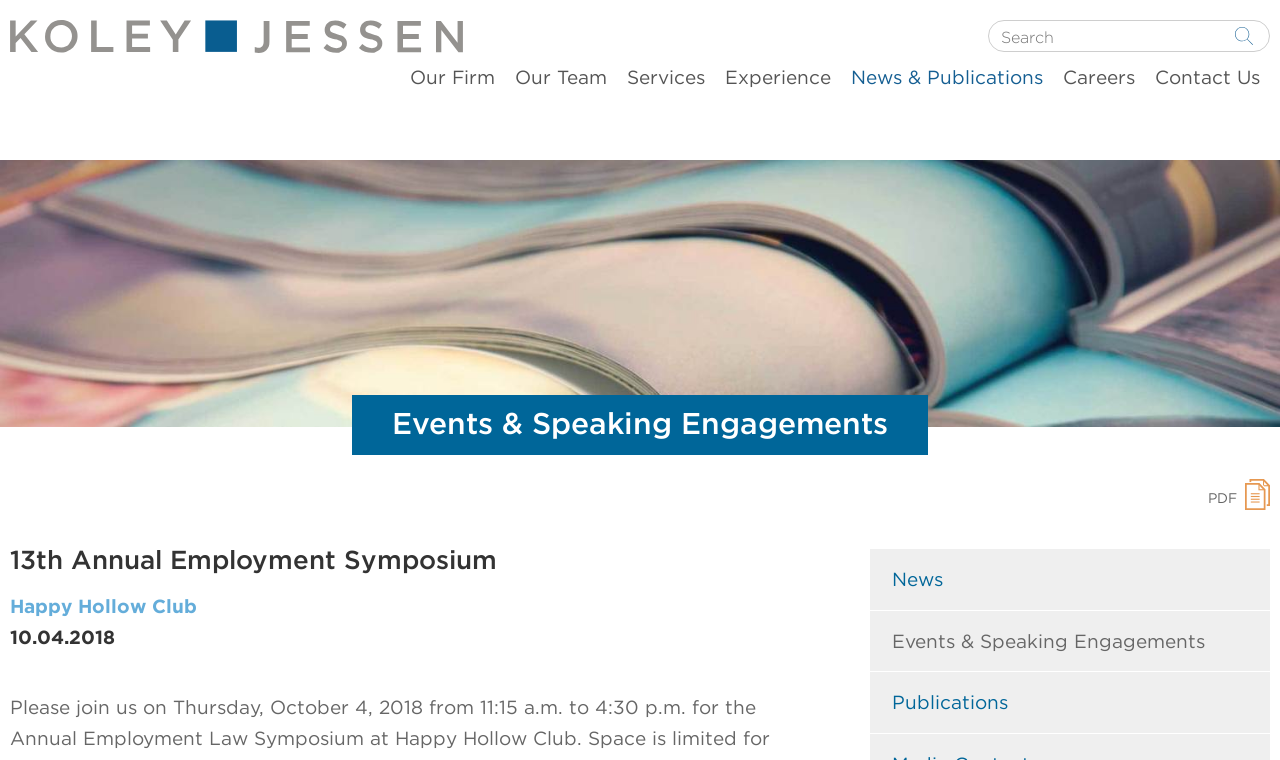Identify the bounding box coordinates of the element to click to follow this instruction: 'search for a keyword'. Ensure the coordinates are four float values between 0 and 1, provided as [left, top, right, bottom].

[0.774, 0.032, 0.954, 0.066]